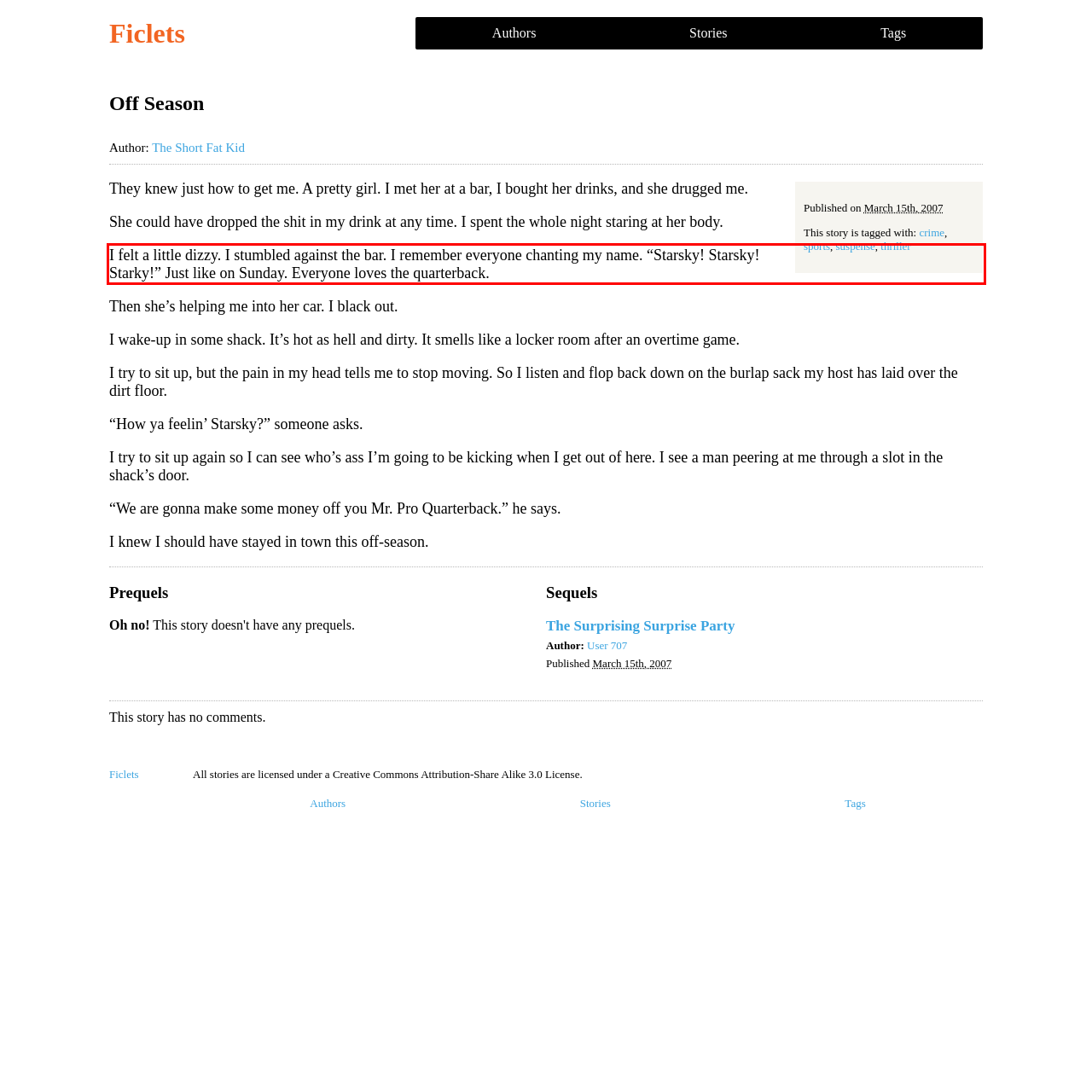The screenshot you have been given contains a UI element surrounded by a red rectangle. Use OCR to read and extract the text inside this red rectangle.

I felt a little dizzy. I stumbled against the bar. I remember everyone chanting my name. “Starsky! Starsky! Starky!” Just like on Sunday. Everyone loves the quarterback.